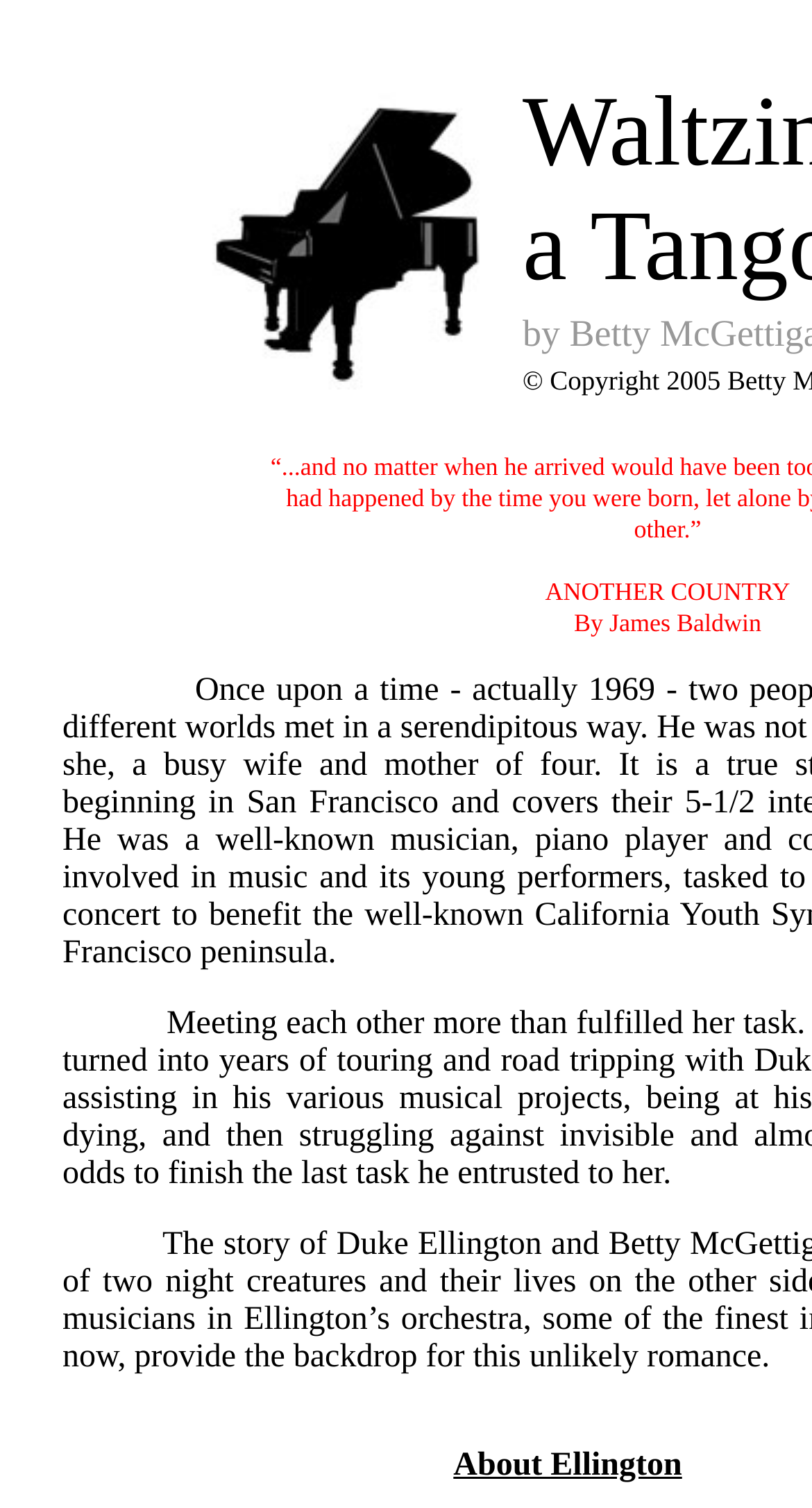What is the topic of the section at the bottom?
Look at the screenshot and respond with one word or a short phrase.

About Ellington